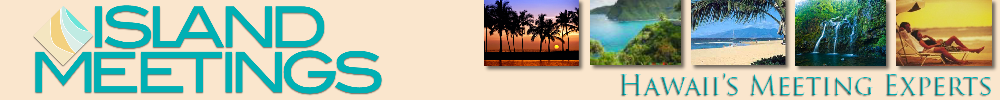What is the tagline of 'Island Meetings'?
Give a detailed response to the question by analyzing the screenshot.

The question asks about the tagline of 'Island Meetings'. The tagline is located beneath the logo and reads 'Hawaii's Meeting Experts', emphasizing the company's expertise in organizing events in the beautiful landscapes of Hawaii.